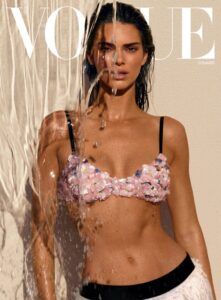Explain the contents of the image with as much detail as possible.

The image features a captivating cover of Vogue magazine showcasing a stunning model wearing a unique top adorned with floral embellishments. The setting is dramatic, with water cascading down around her, enhancing the sensual and ethereal vibe of the composition. The model's confident expression and toned physique embody the essence of modern beauty and fashion. This particular issue highlights not only fashion but also the influence of contemporary culture, as seen in the striking blend of elegance and raw natural elements.